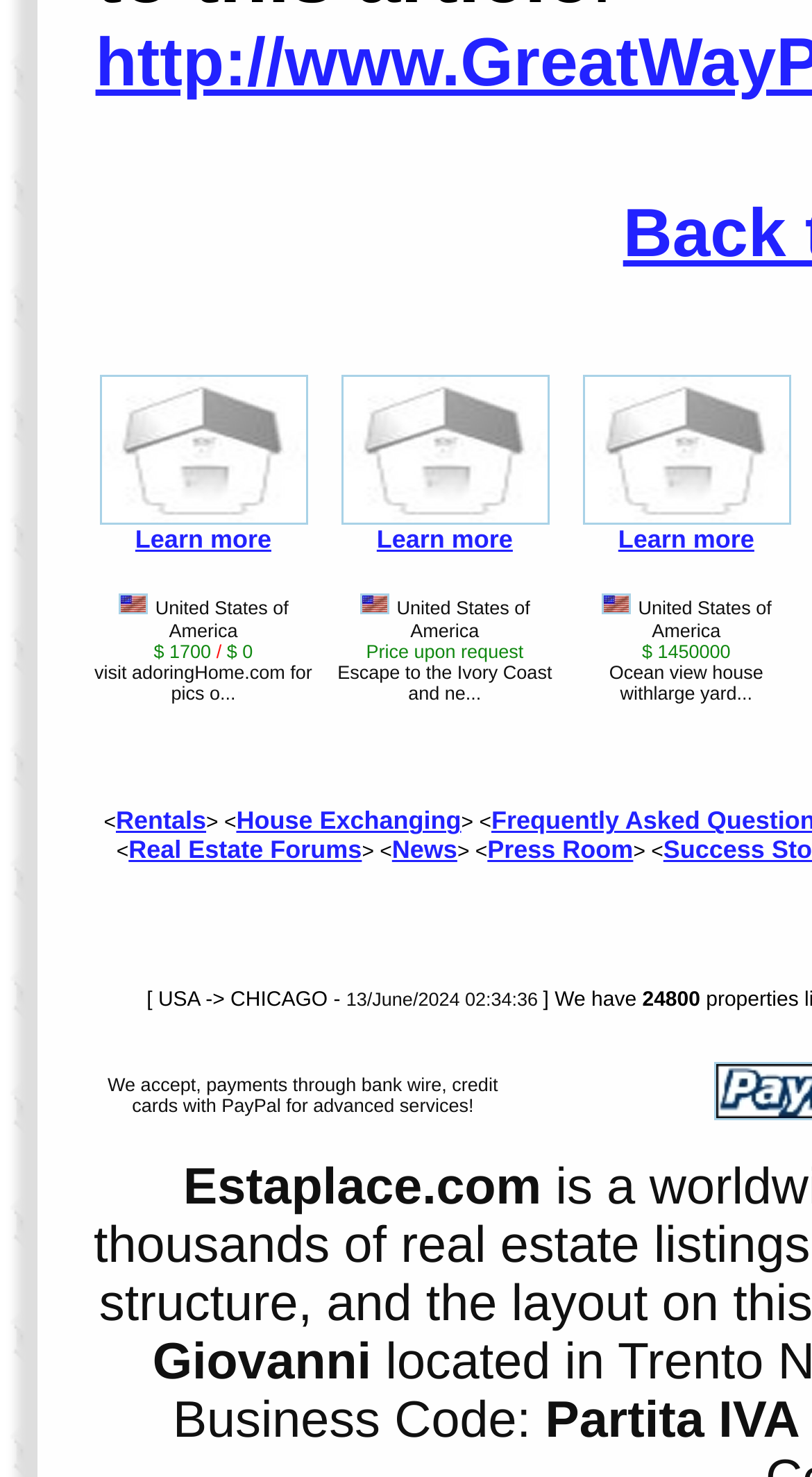Provide a brief response using a word or short phrase to this question:
What is the price of the third property?

$ 1450000